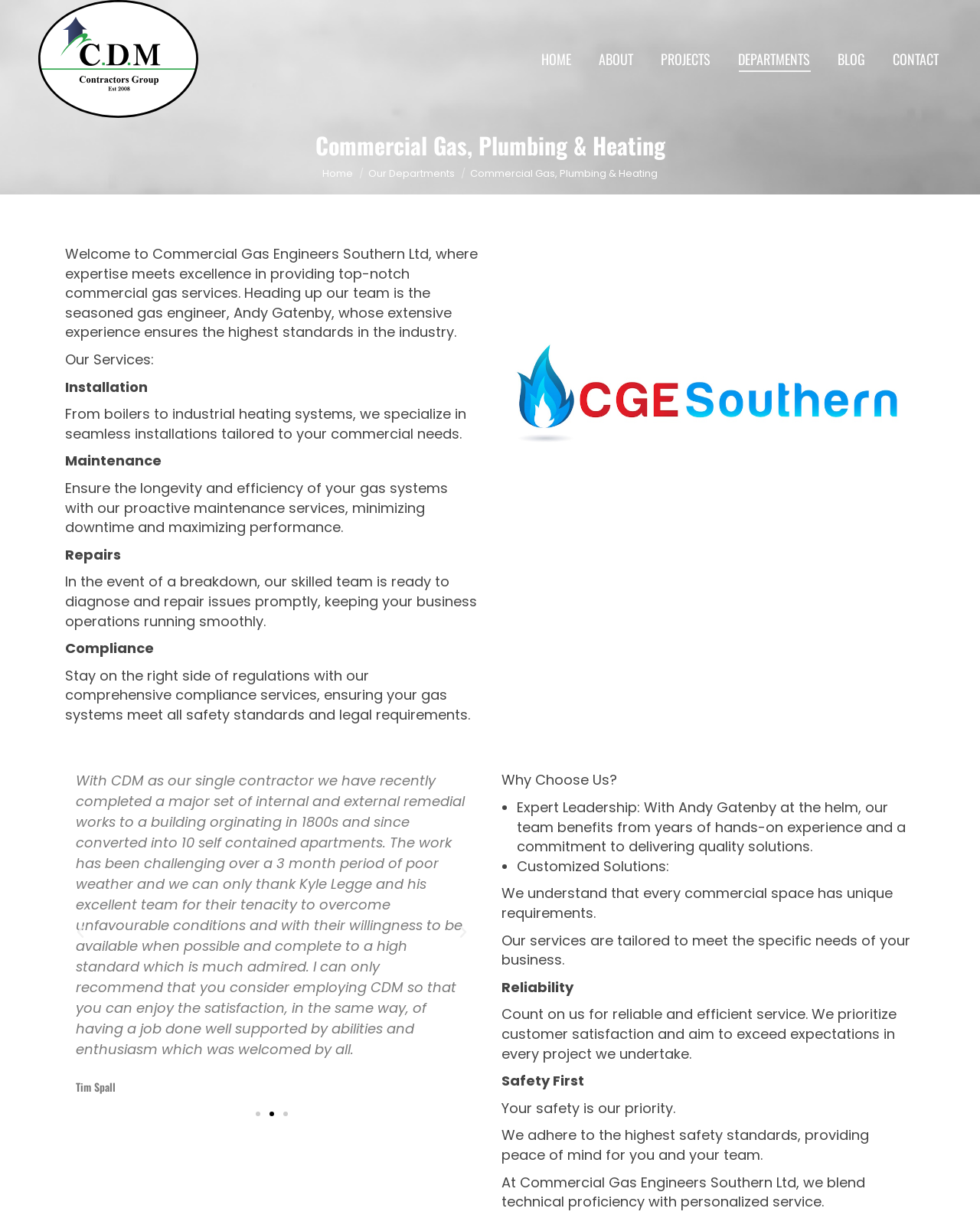Please find the bounding box coordinates of the element that must be clicked to perform the given instruction: "View the testimonials". The coordinates should be four float numbers from 0 to 1, i.e., [left, top, right, bottom].

[0.077, 0.633, 0.478, 0.899]